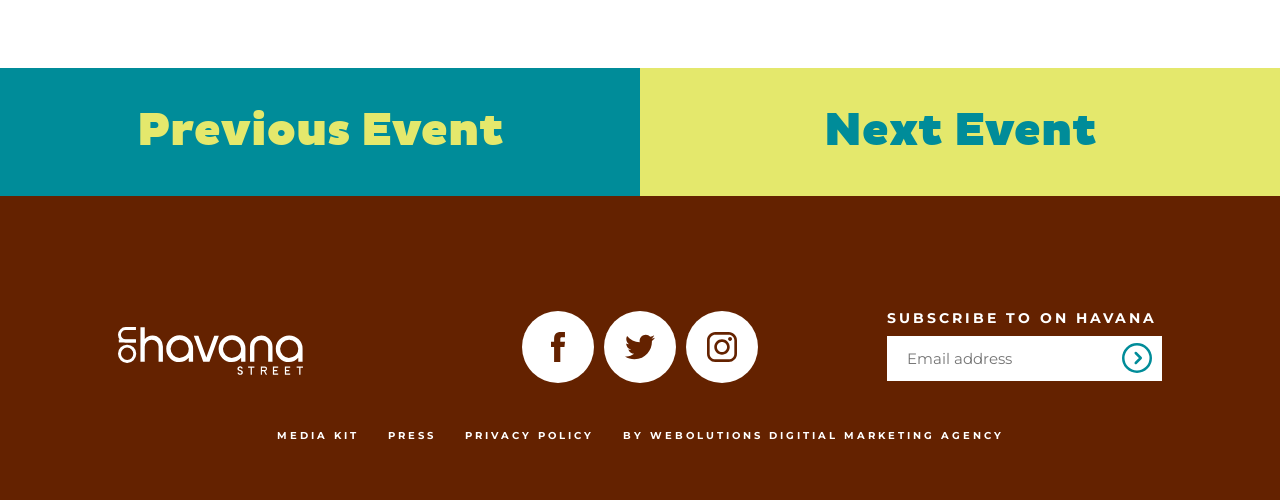Please identify the bounding box coordinates of the area I need to click to accomplish the following instruction: "Click on facebook".

[0.408, 0.621, 0.464, 0.765]